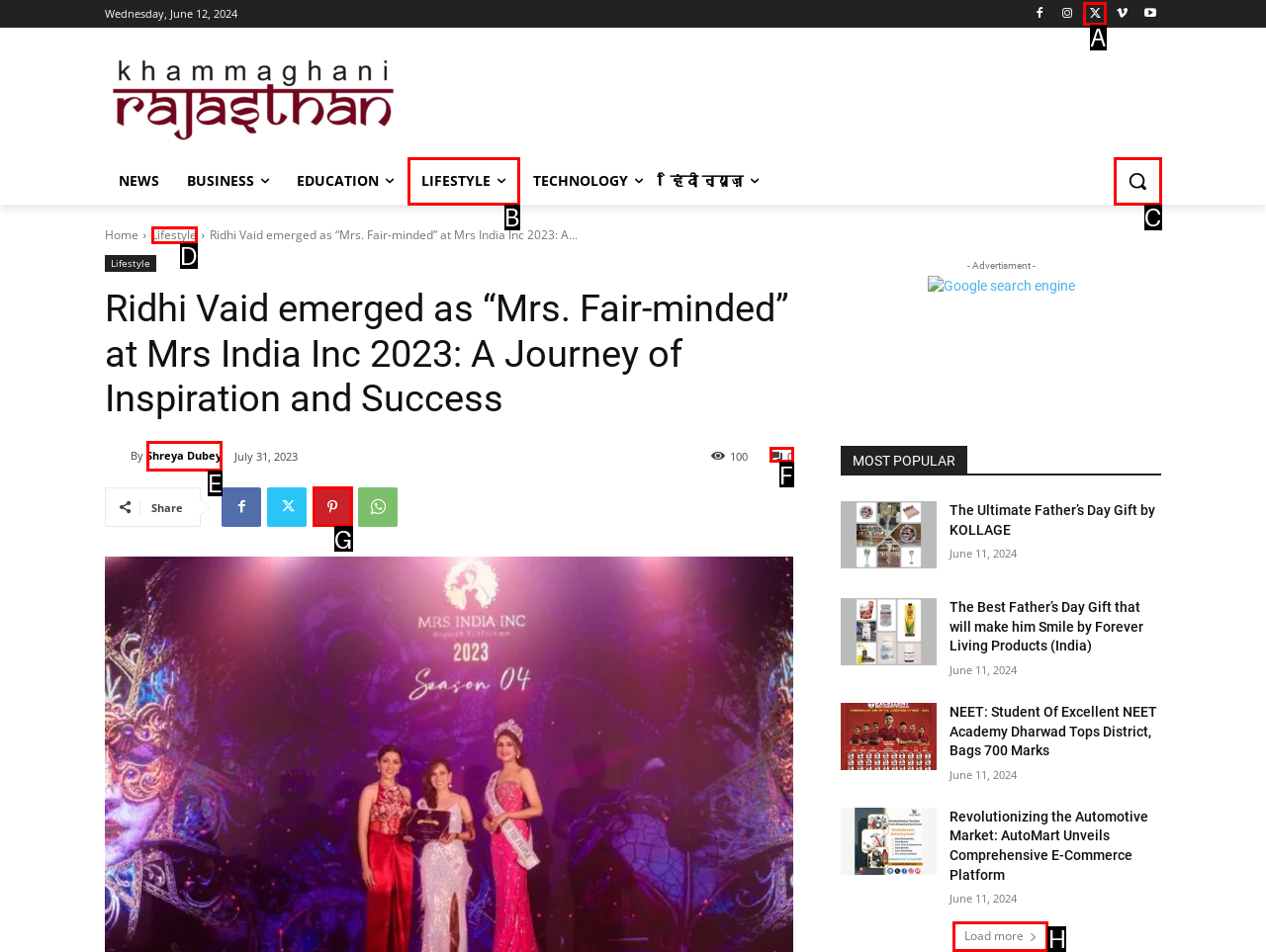Identify the HTML element you need to click to achieve the task: Load more articles. Respond with the corresponding letter of the option.

H